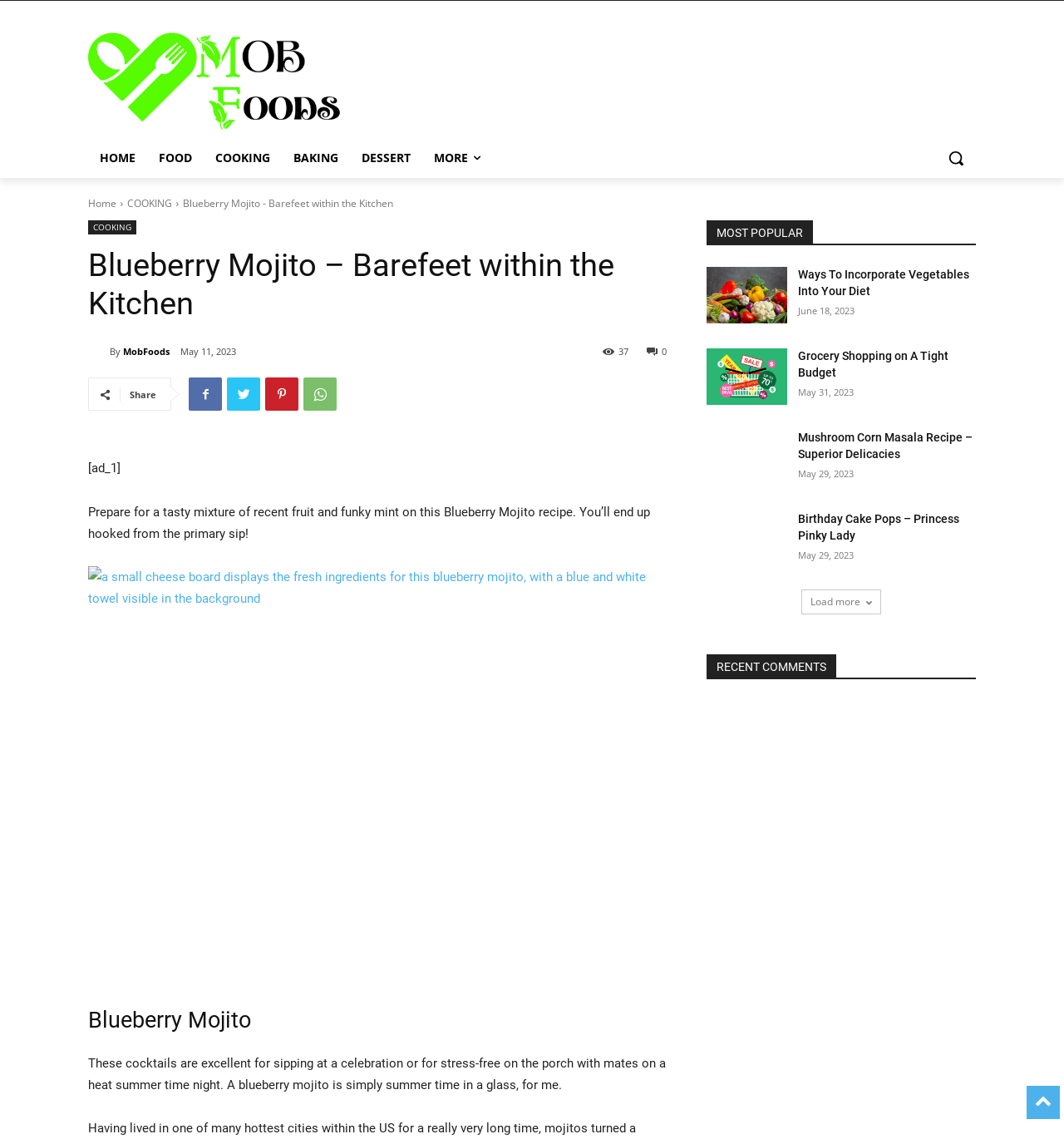Please specify the bounding box coordinates in the format (top-left x, top-left y, bottom-right x, bottom-right y), with all values as floating point numbers between 0 and 1. Identify the bounding box of the UI element described by: MobFoods

[0.116, 0.296, 0.159, 0.318]